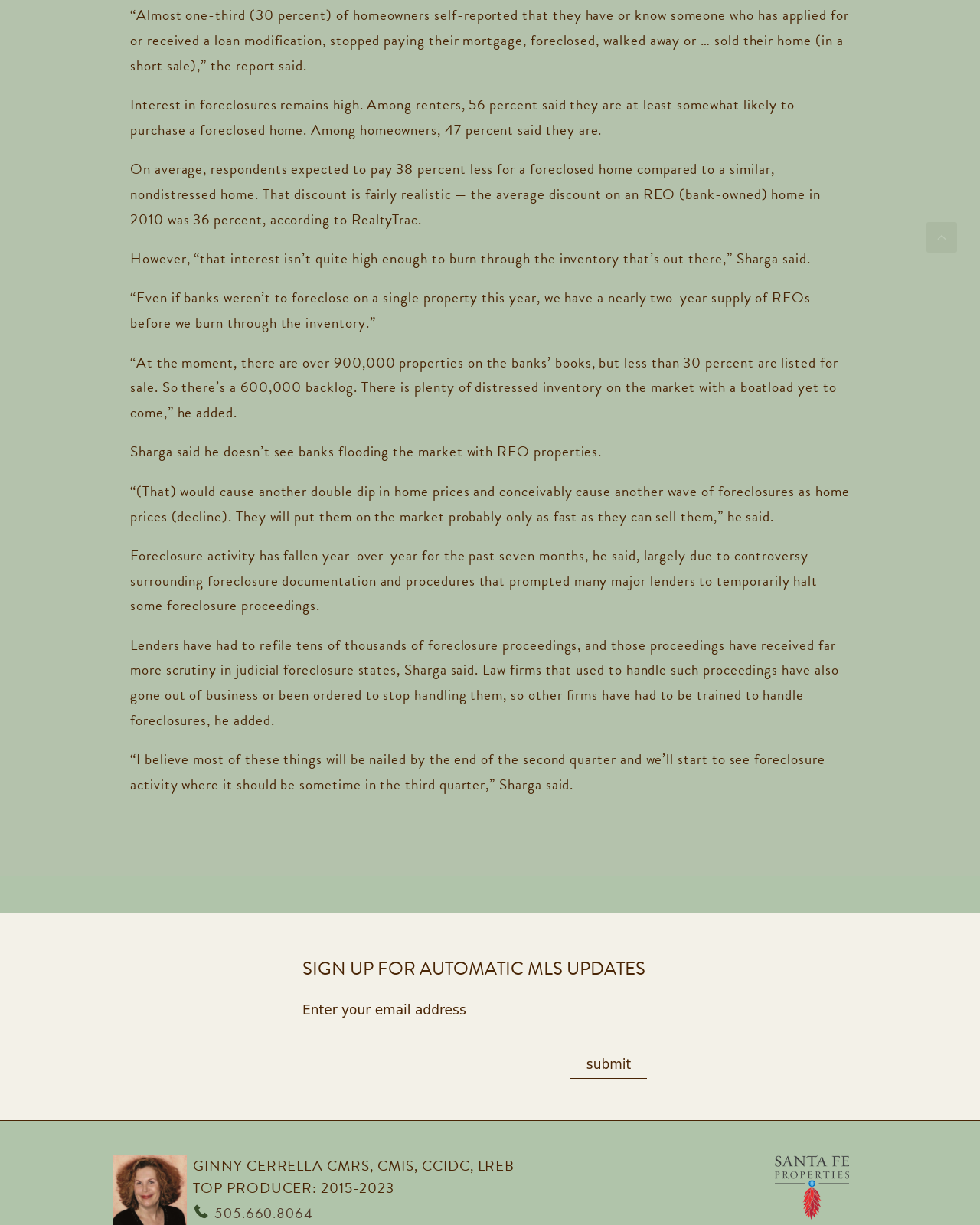Give the bounding box coordinates for this UI element: "name="thegobutton" value="submit"". The coordinates should be four float numbers between 0 and 1, arranged as [left, top, right, bottom].

[0.582, 0.859, 0.66, 0.881]